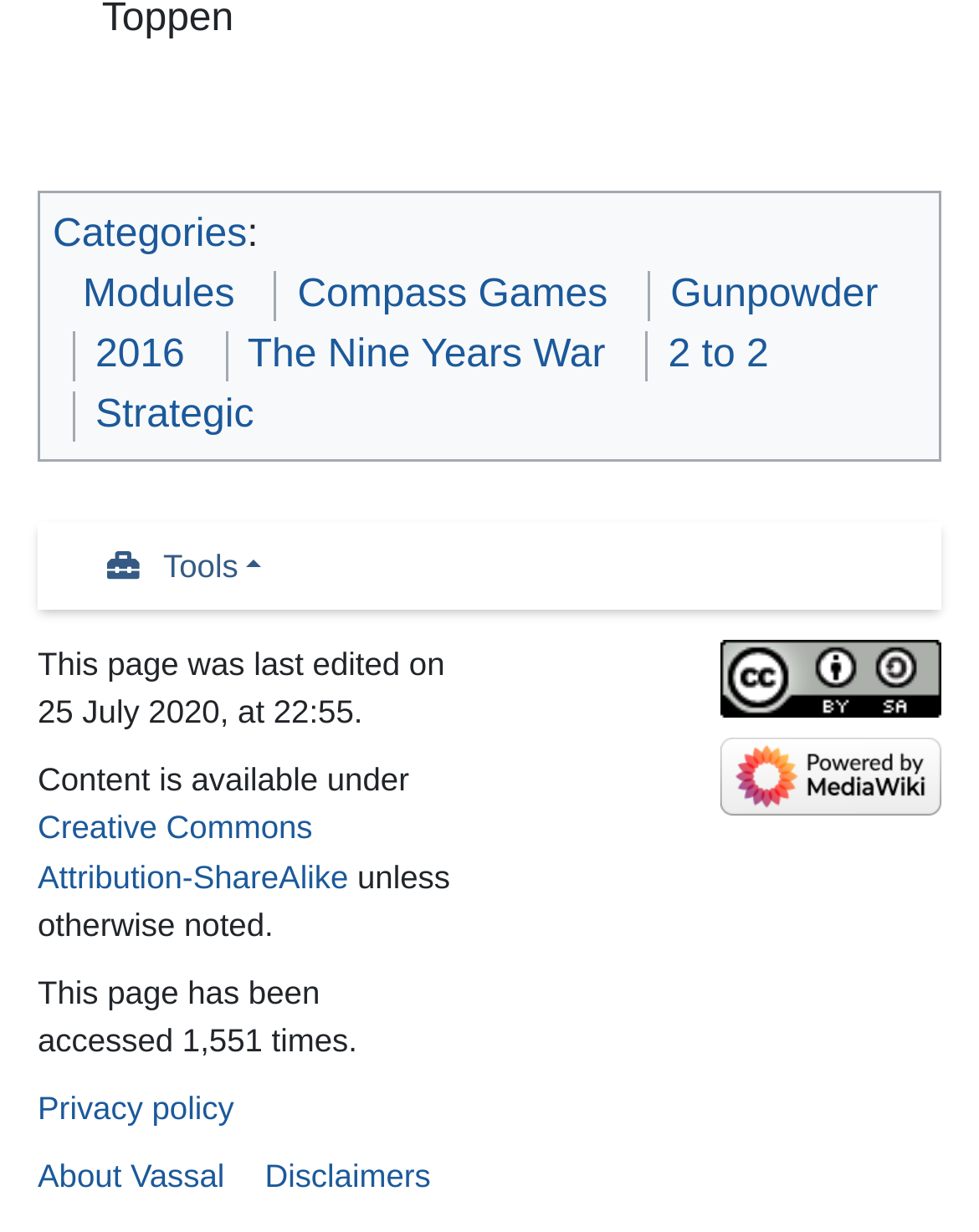Could you specify the bounding box coordinates for the clickable section to complete the following instruction: "Click on Categories"?

[0.054, 0.172, 0.252, 0.207]